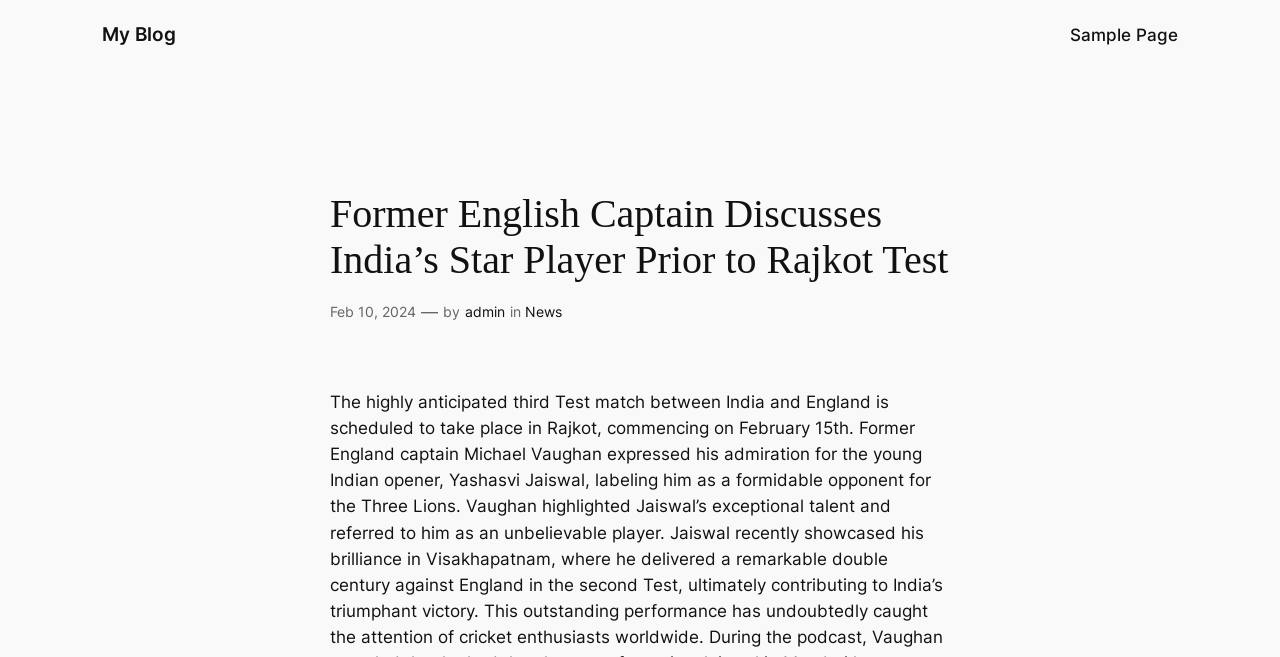Who is the author of the article?
Please elaborate on the answer to the question with detailed information.

I found the author of the article by looking at the text elements below the main heading. The author is mentioned after the text 'by' and is a link element with the text 'admin'.